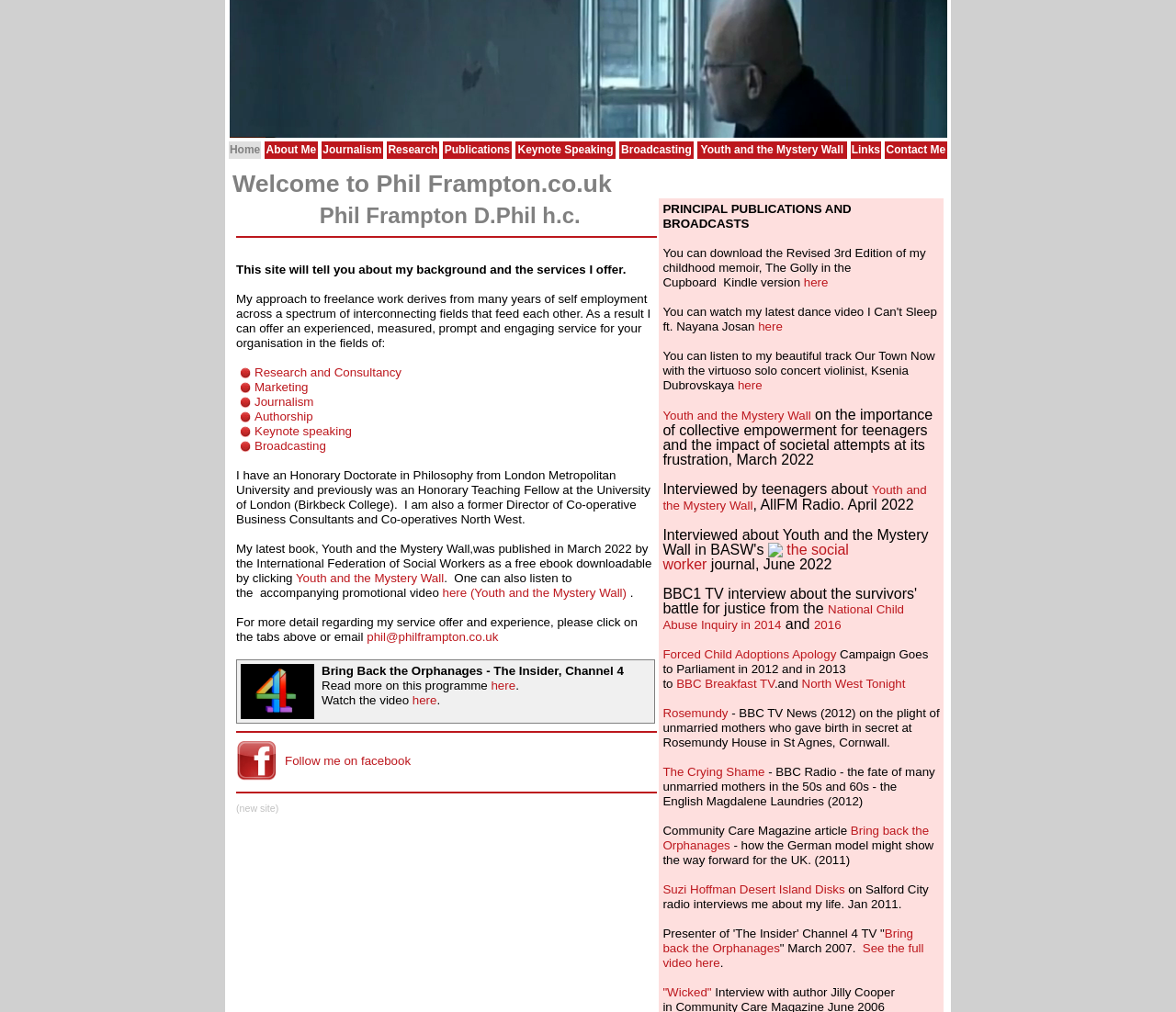Please identify the bounding box coordinates of the element that needs to be clicked to perform the following instruction: "Check the Media Kit of ChannelLife".

None